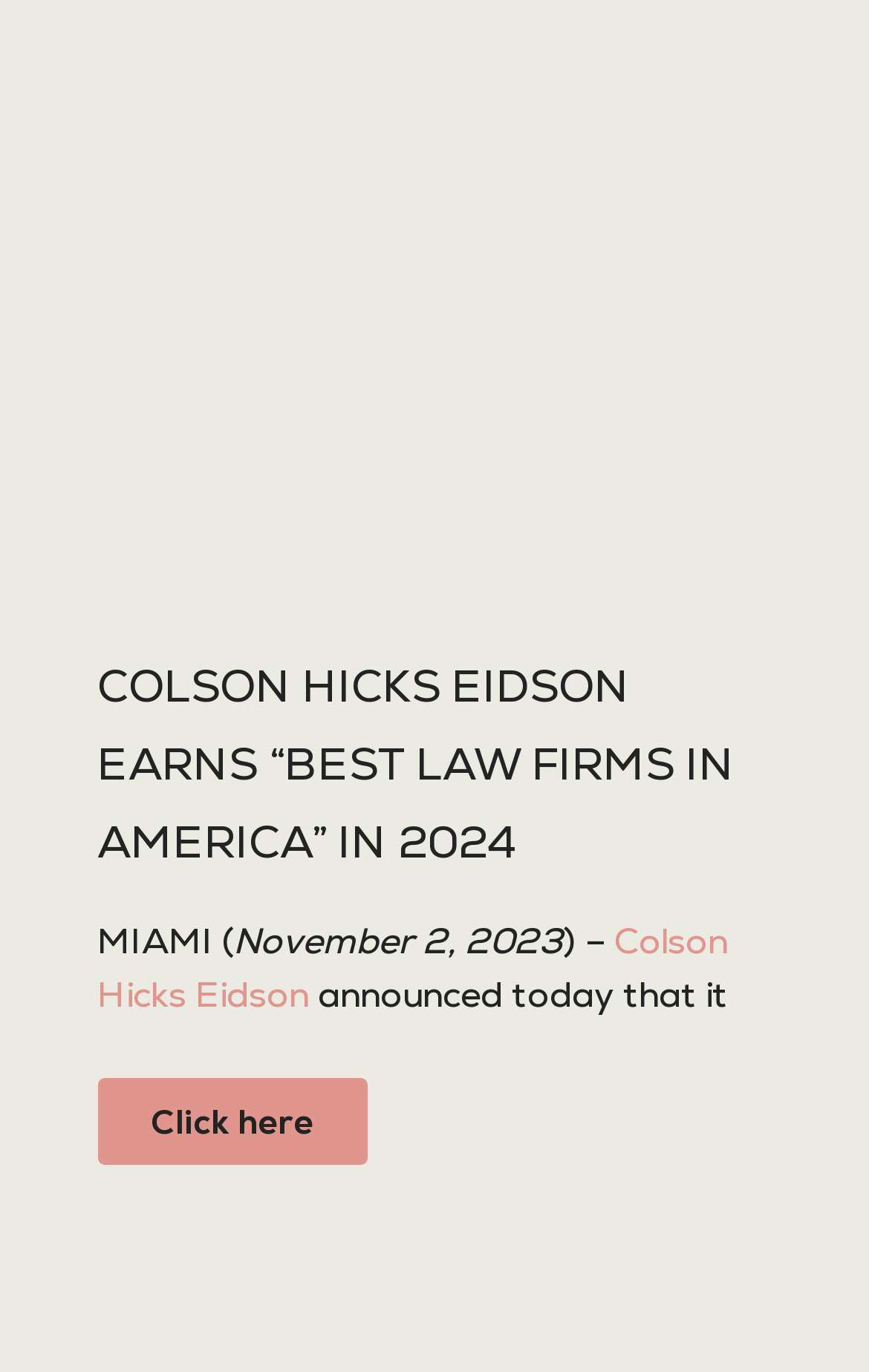Please give a one-word or short phrase response to the following question: 
What is the title of the guide that can be read by clicking on a link?

full guide